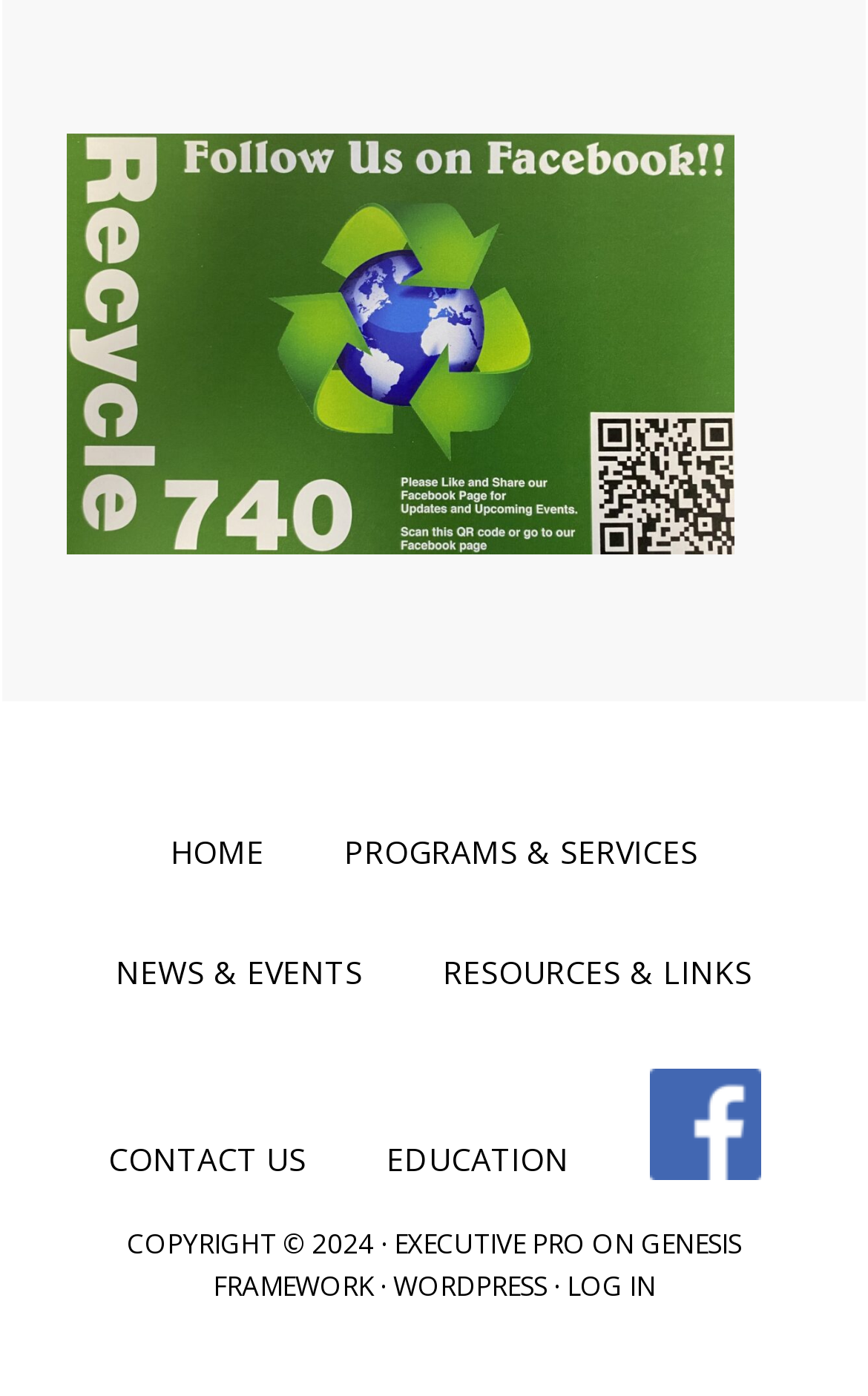Locate the bounding box coordinates of the area that needs to be clicked to fulfill the following instruction: "log in". The coordinates should be in the format of four float numbers between 0 and 1, namely [left, top, right, bottom].

[0.653, 0.907, 0.755, 0.934]